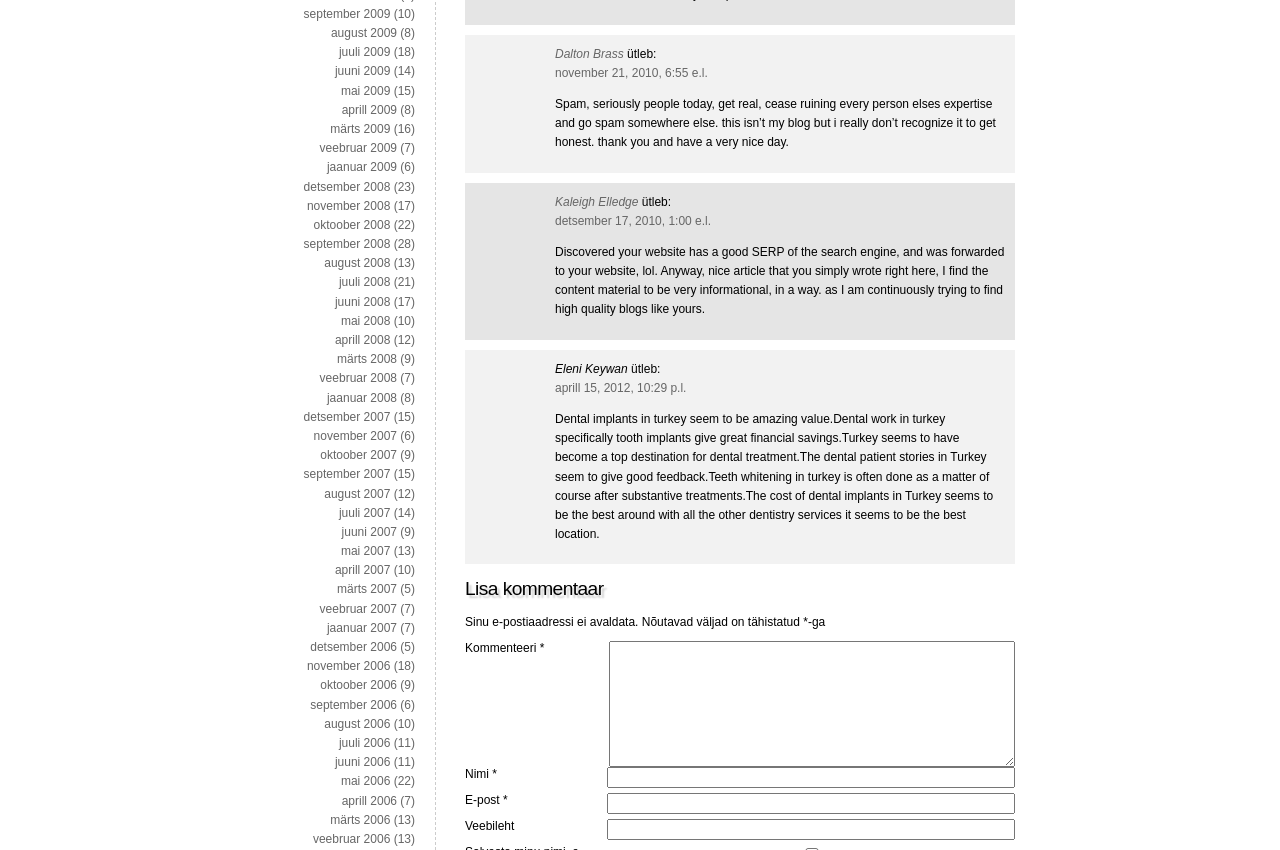How many comments are there in total?
Please provide a single word or phrase as your answer based on the screenshot.

5